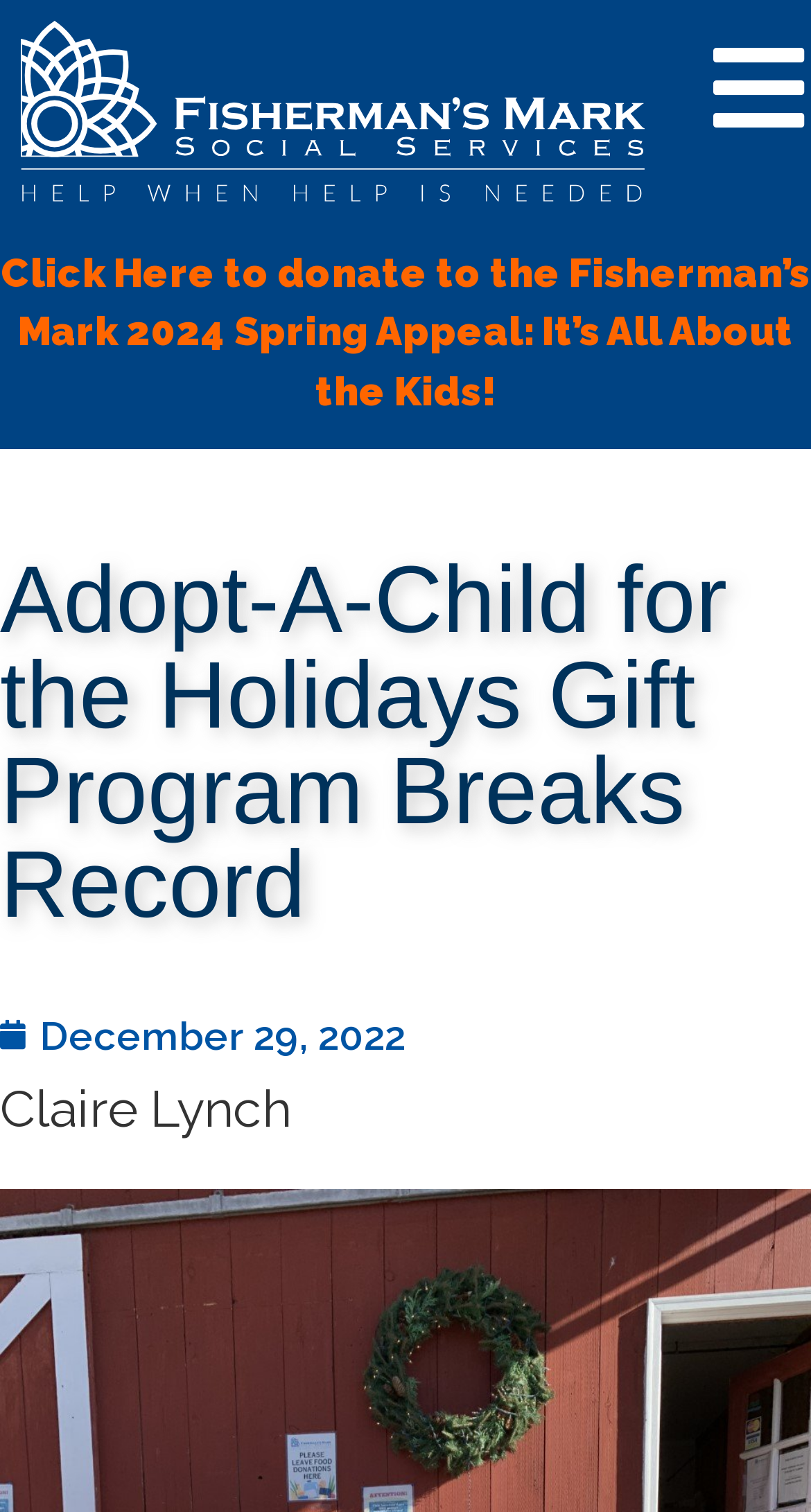Please identify the primary heading on the webpage and return its text.

Adopt-A-Child for the Holidays Gift Program Breaks Record